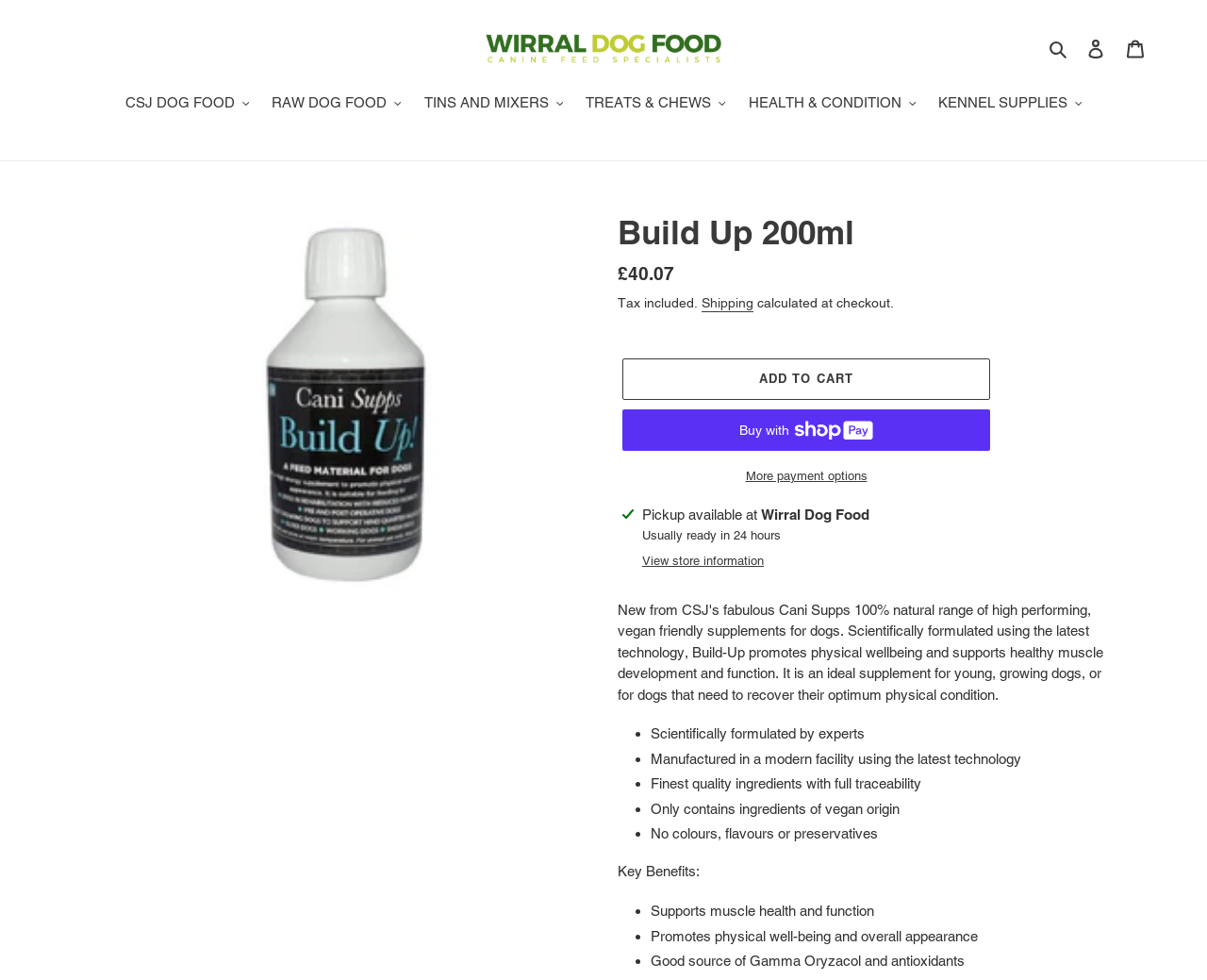What is the main heading displayed on the webpage? Please provide the text.

Build Up 200ml